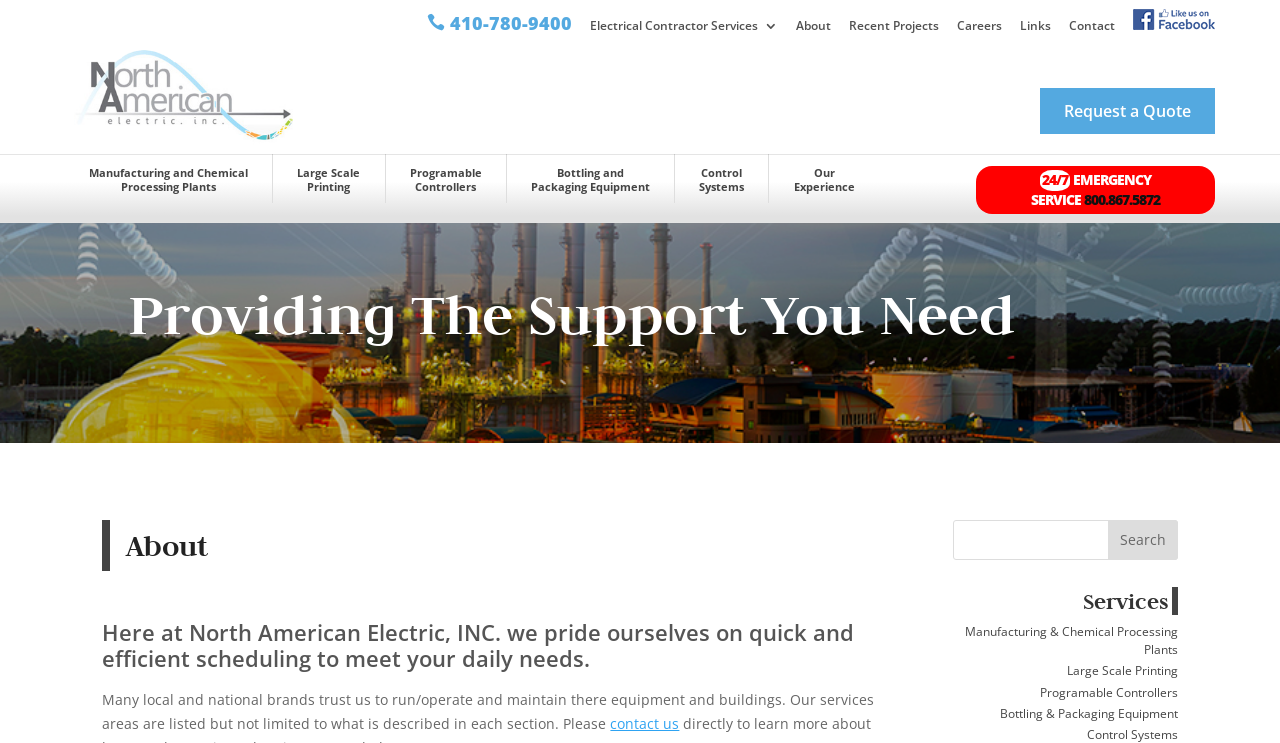Look at the image and give a detailed response to the following question: What is the phone number for emergency service?

I found the phone number for emergency service by looking at the section that mentions '24/7 EMERGENCY SERVICE' and found the phone number '800.867.5872' next to it.